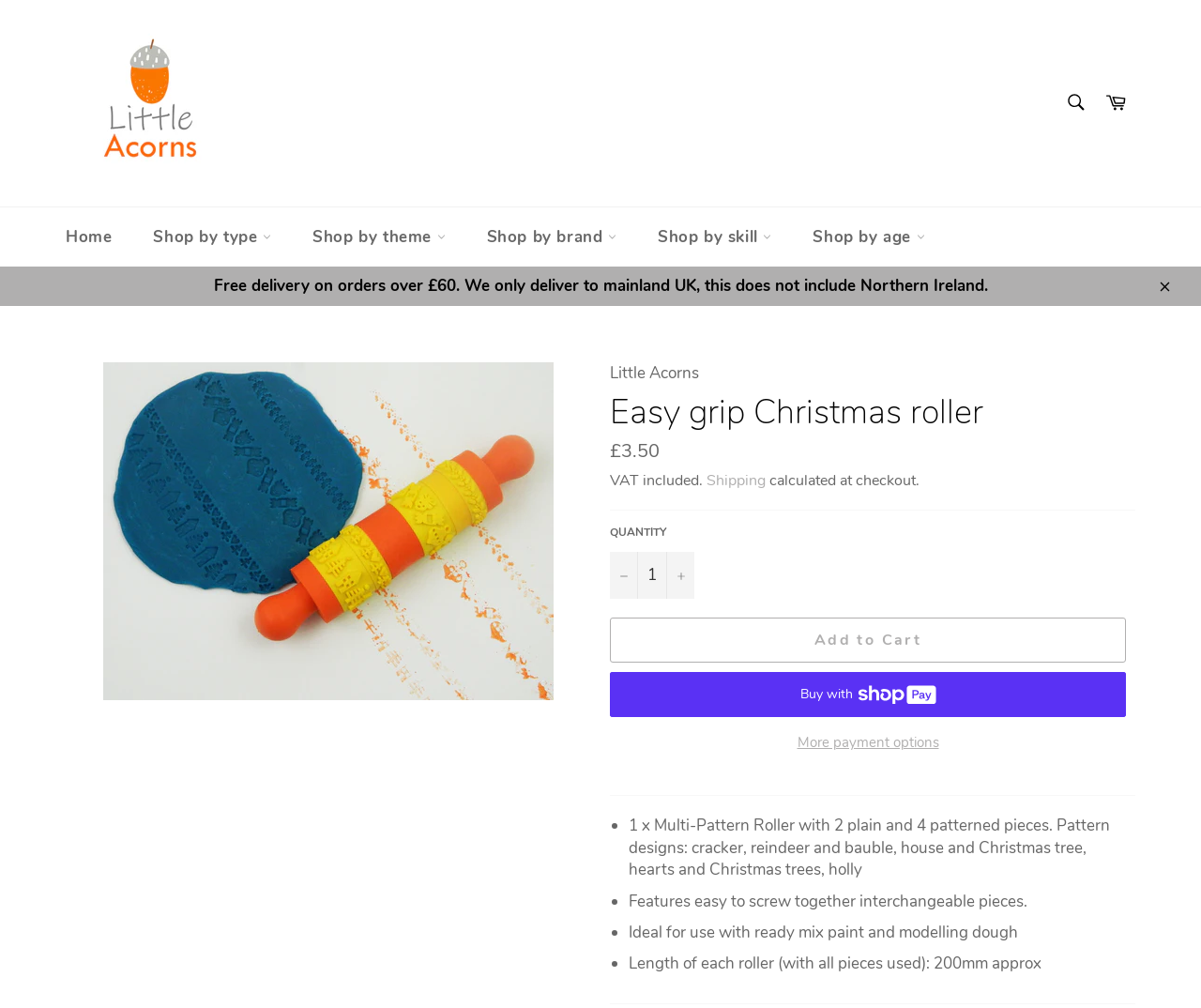Pinpoint the bounding box coordinates of the clickable element needed to complete the instruction: "View product details". The coordinates should be provided as four float numbers between 0 and 1: [left, top, right, bottom].

[0.086, 0.36, 0.461, 0.695]